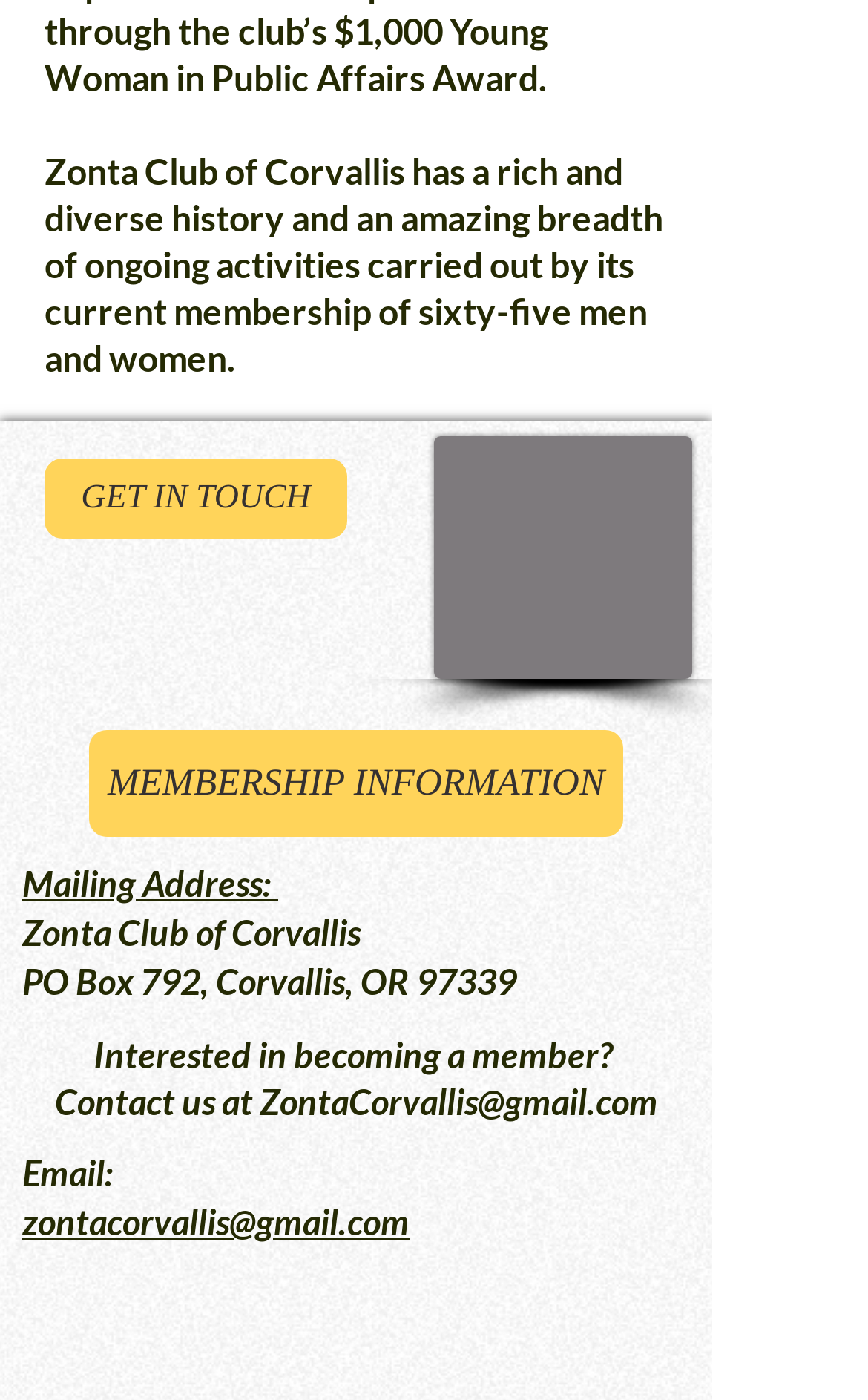Identify the bounding box coordinates of the HTML element based on this description: "aria-label="Facebook Social Icon"".

[0.297, 0.923, 0.397, 0.985]